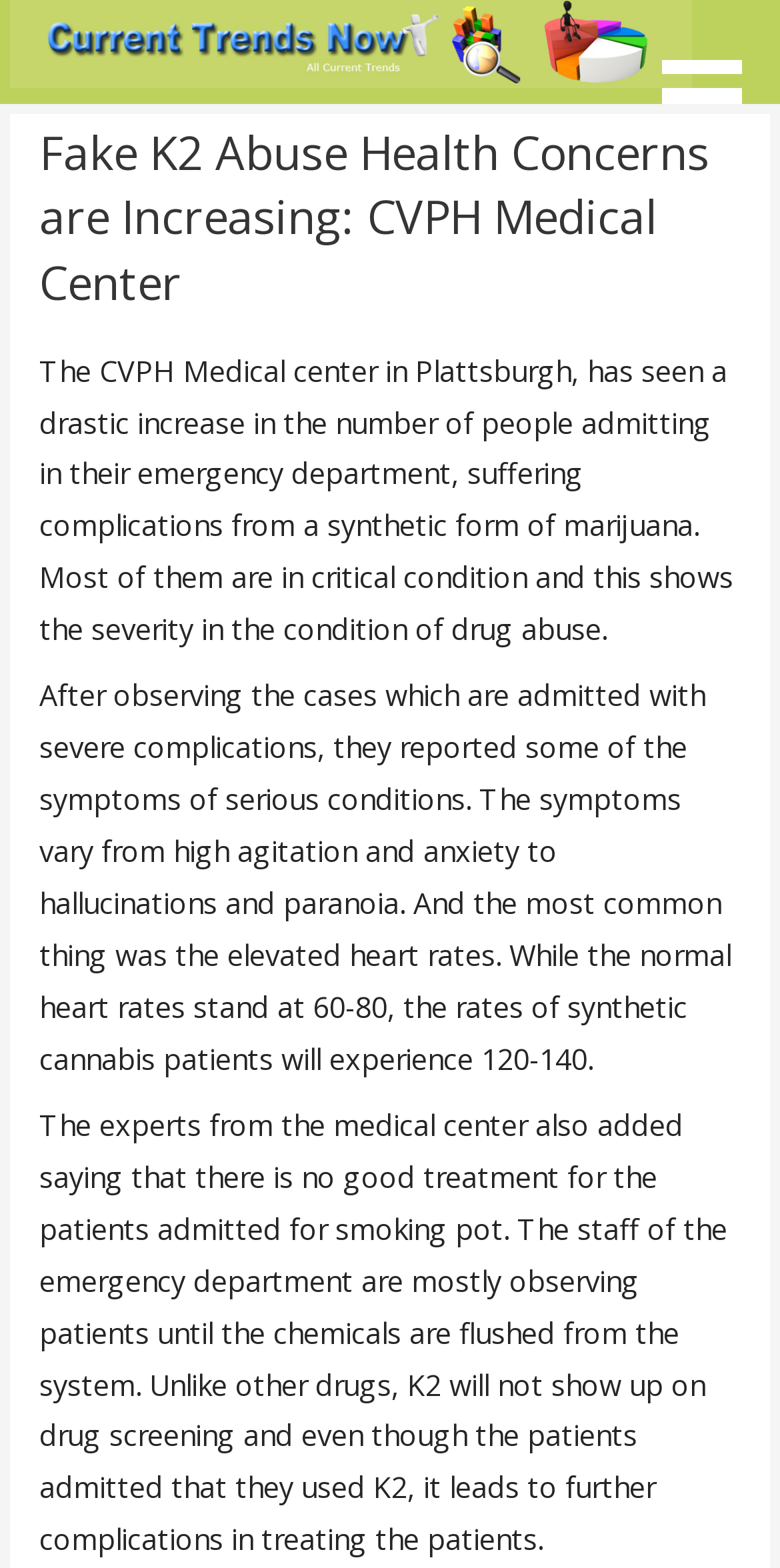Produce an extensive caption that describes everything on the webpage.

The webpage is about the increasing health concerns related to fake K2 abuse, specifically at the CVPH Medical Center. At the top-left corner, there is a link and an image, both with the text "Current-Trends-Now.Com". Below this, there is a button with a header that displays the title "Fake K2 Abuse Health Concerns are Increasing: CVPH Medical Center". 

To the right of the button, there are three blocks of text. The first block describes the situation at the CVPH Medical center, where many people are being admitted to the emergency department with complications from synthetic marijuana, most of whom are in critical condition. 

The second block of text lists the symptoms of serious conditions observed in these patients, including high agitation and anxiety, hallucinations, paranoia, and elevated heart rates. 

The third block of text quotes experts from the medical center, stating that there is no effective treatment for patients admitted for smoking pot, and that the staff can only observe patients until the chemicals are flushed from their system. It also mentions that K2 does not show up on drug screening, leading to further complications in treating patients.